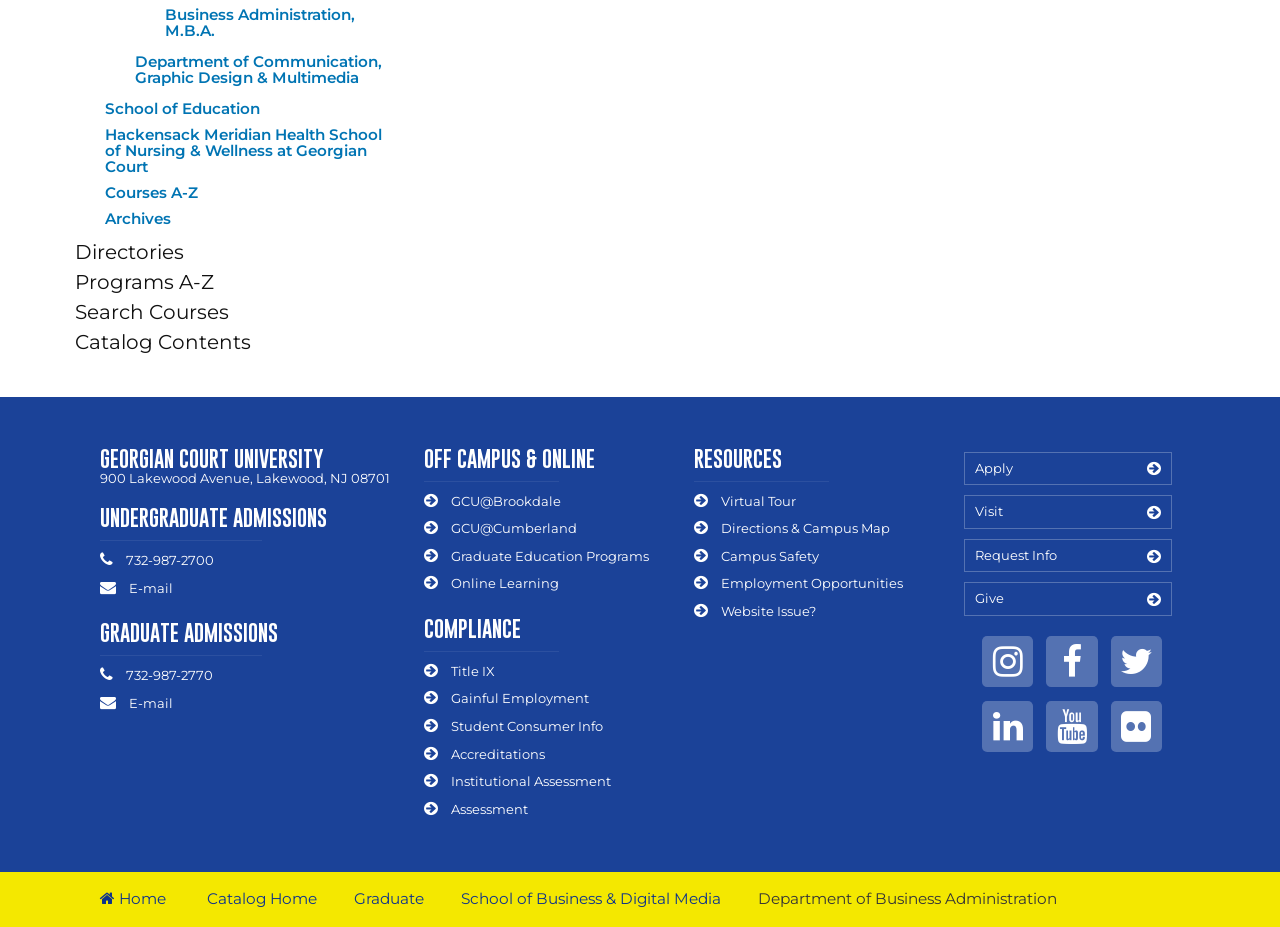Identify the bounding box coordinates of the region I need to click to complete this instruction: "Contact the Graduate Admissions".

[0.078, 0.72, 0.166, 0.737]